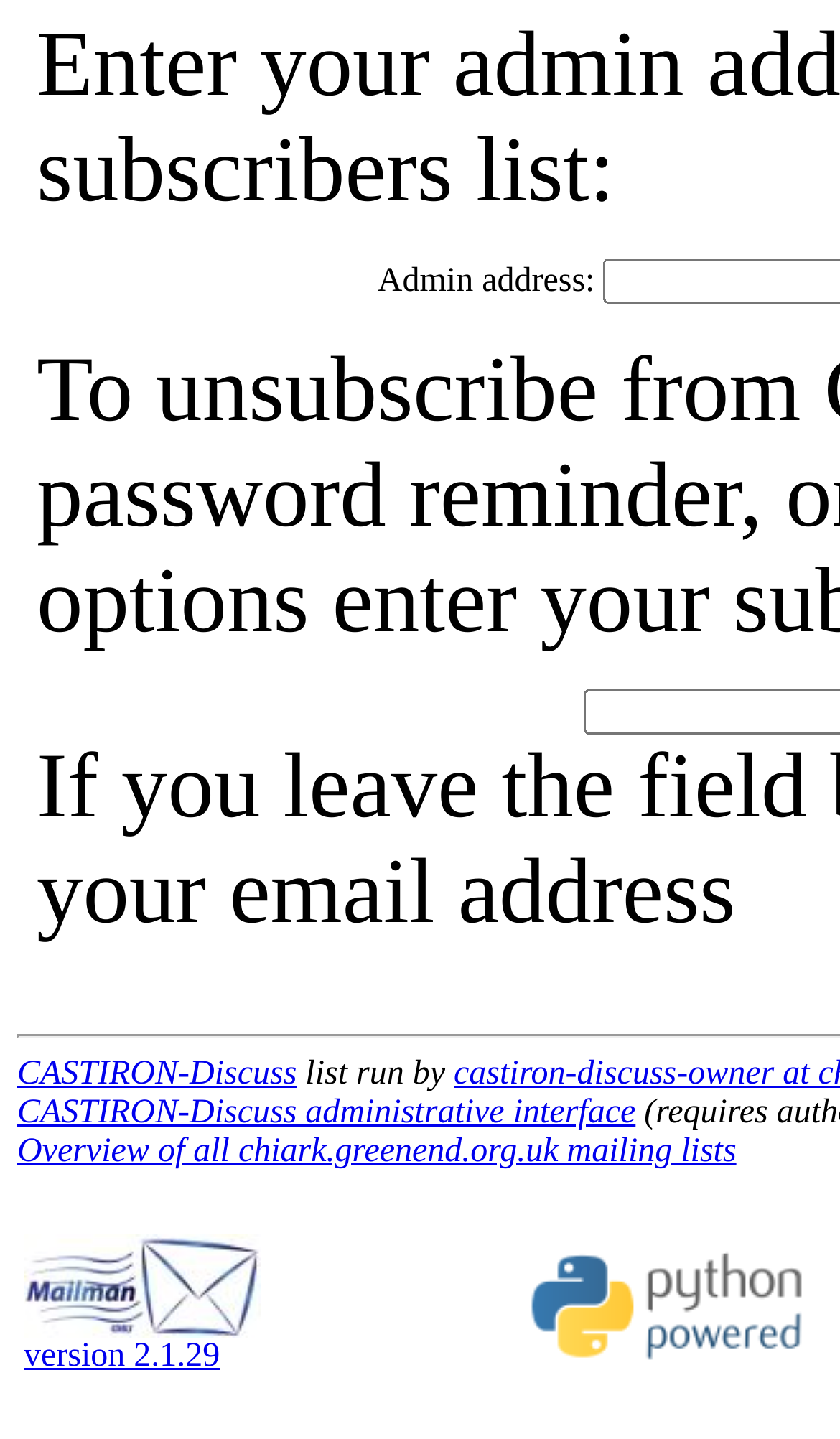Locate the bounding box of the UI element described in the following text: "CASTIRON-Discuss administrative interface".

[0.021, 0.76, 0.757, 0.786]